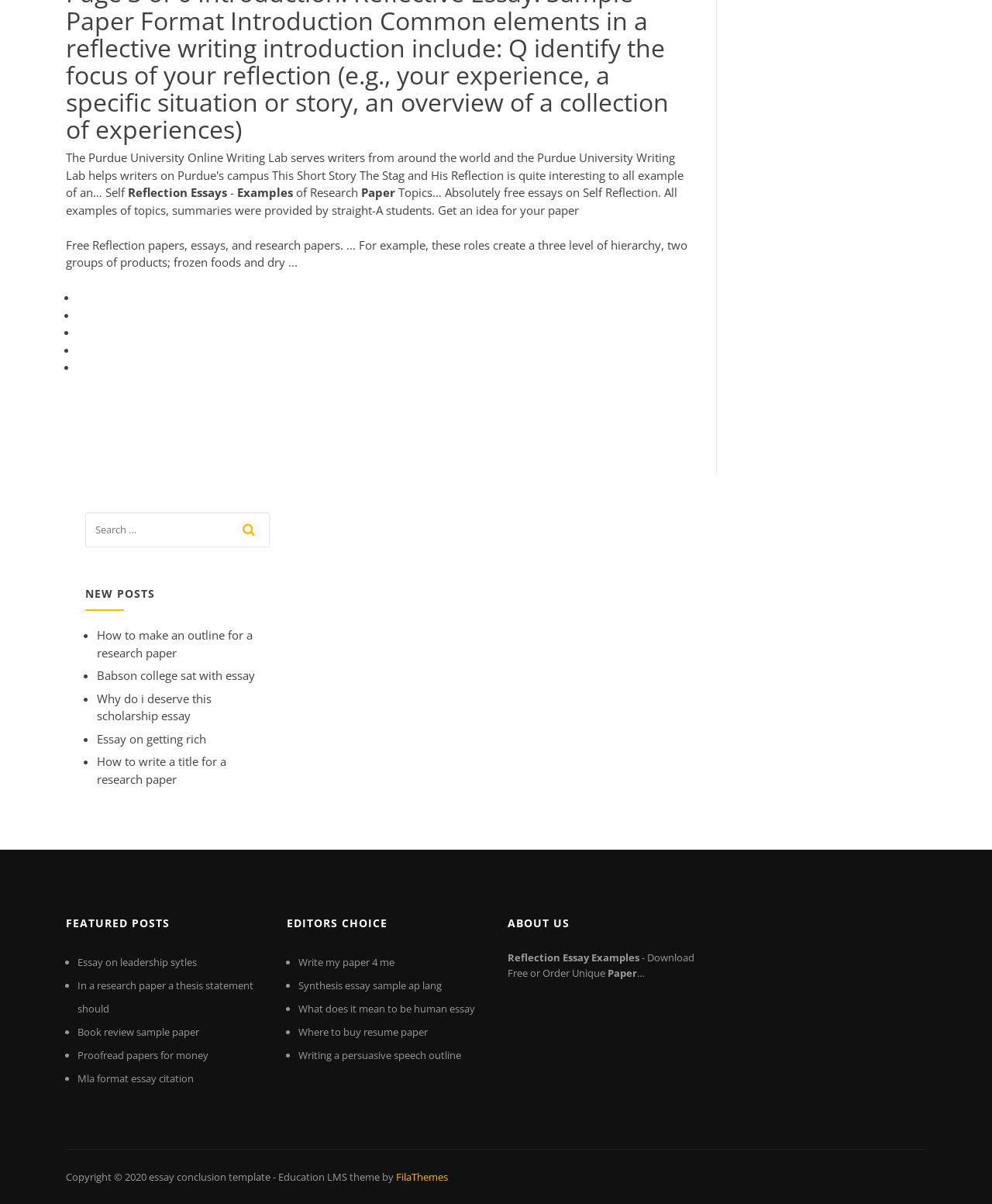Please identify the bounding box coordinates of the element I need to click to follow this instruction: "search for a topic".

[0.086, 0.426, 0.271, 0.461]